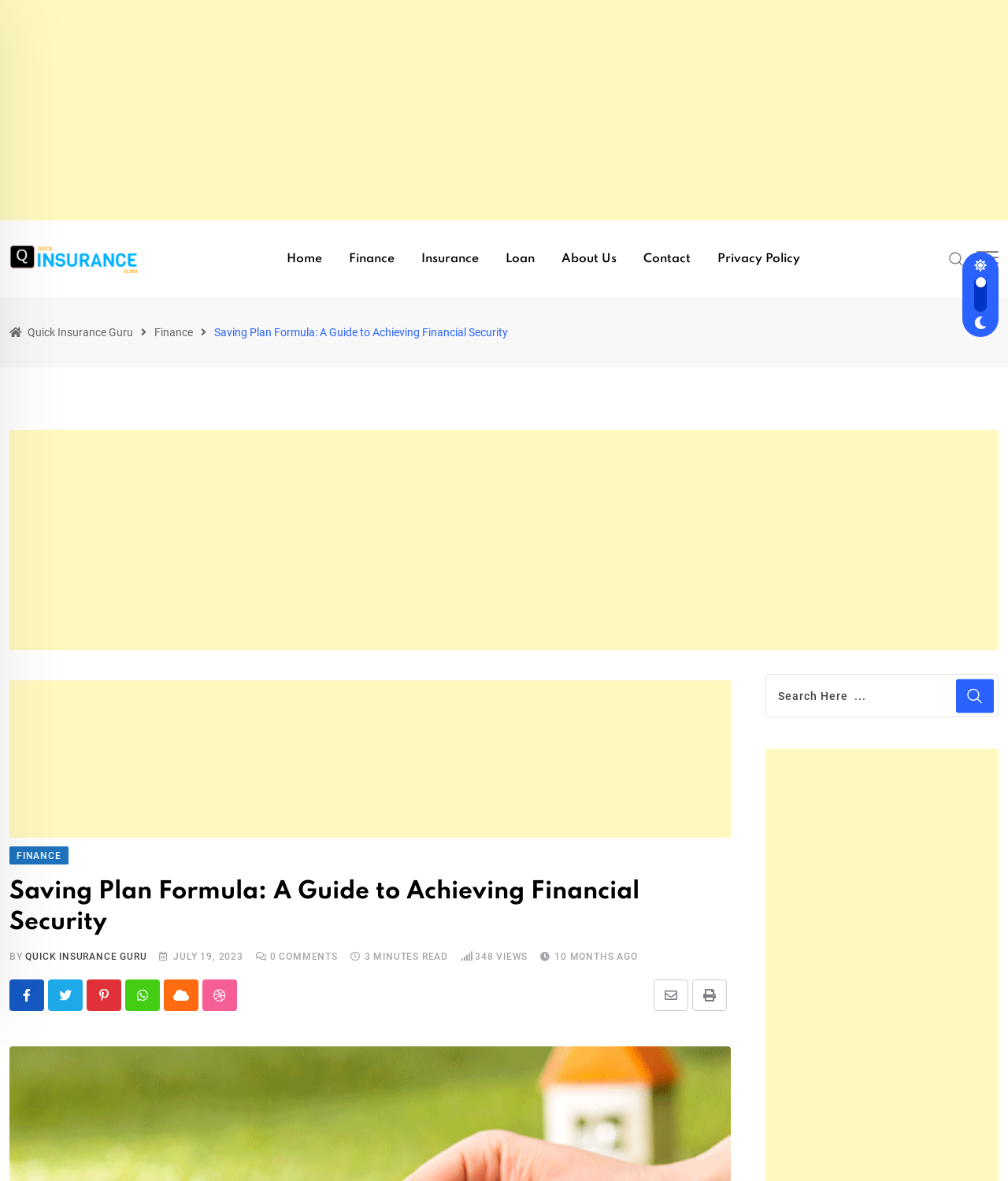How many views does this article have?
Answer the question with a detailed explanation, including all necessary information.

The view count of this article is displayed as '348' in the section below the title, which provides information about the article's views, comments, and date.